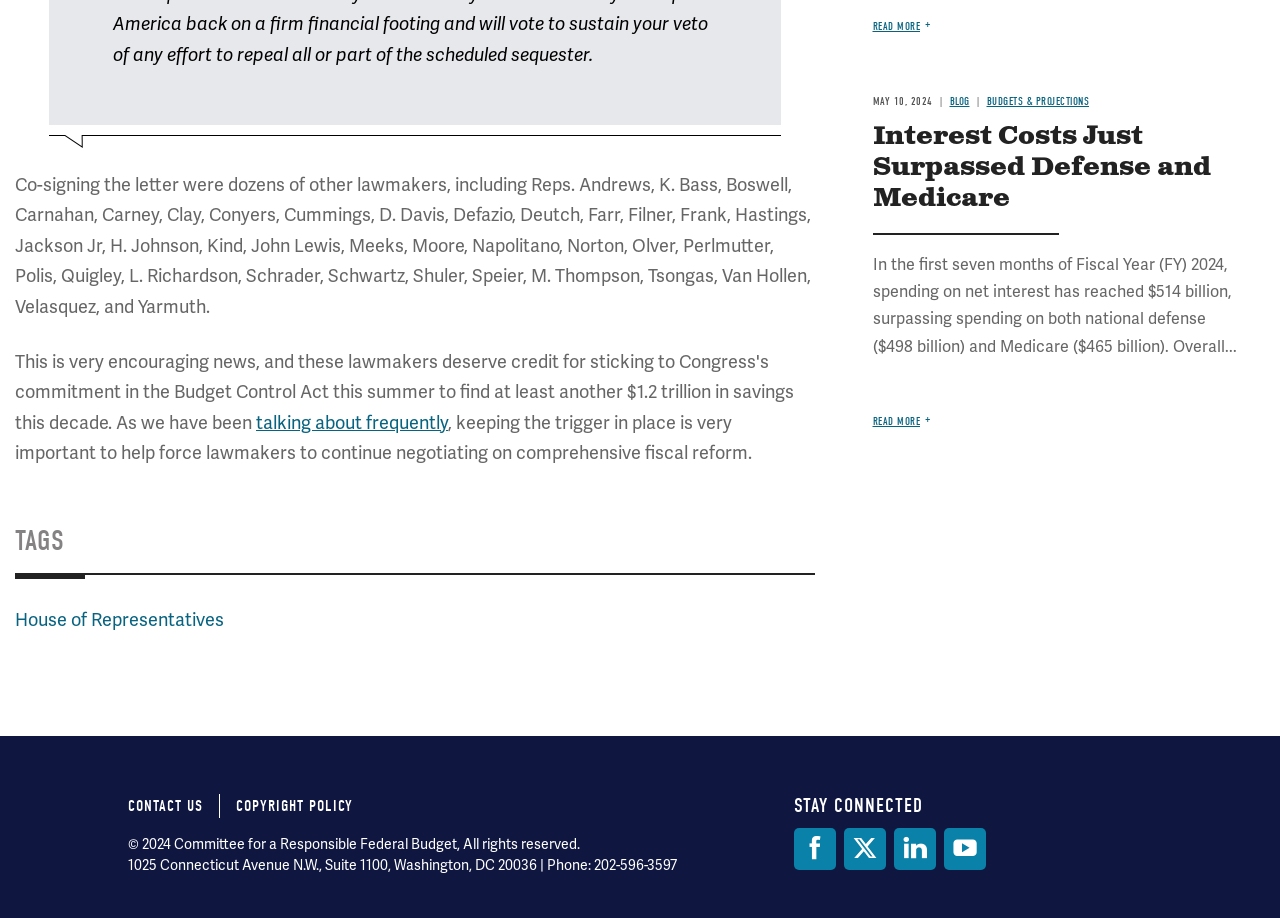How much is the spending on net interest in FY 2024?
Carefully examine the image and provide a detailed answer to the question.

I found the answer by looking at the text which mentions 'spending on net interest has reached $514 billion', indicating that the spending on net interest in FY 2024 is $514 billion.